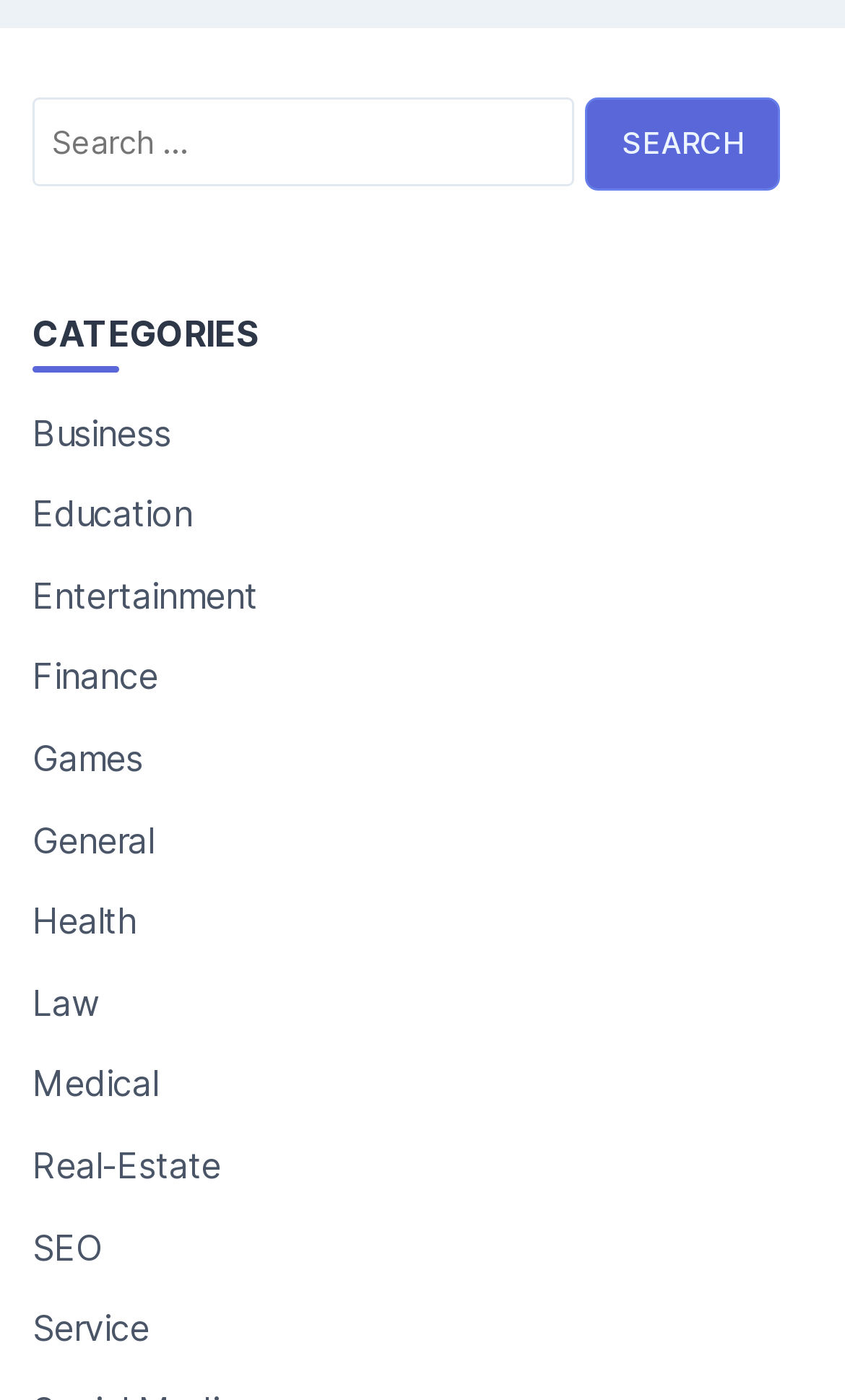What is the last category listed?
Using the visual information, answer the question in a single word or phrase.

Service